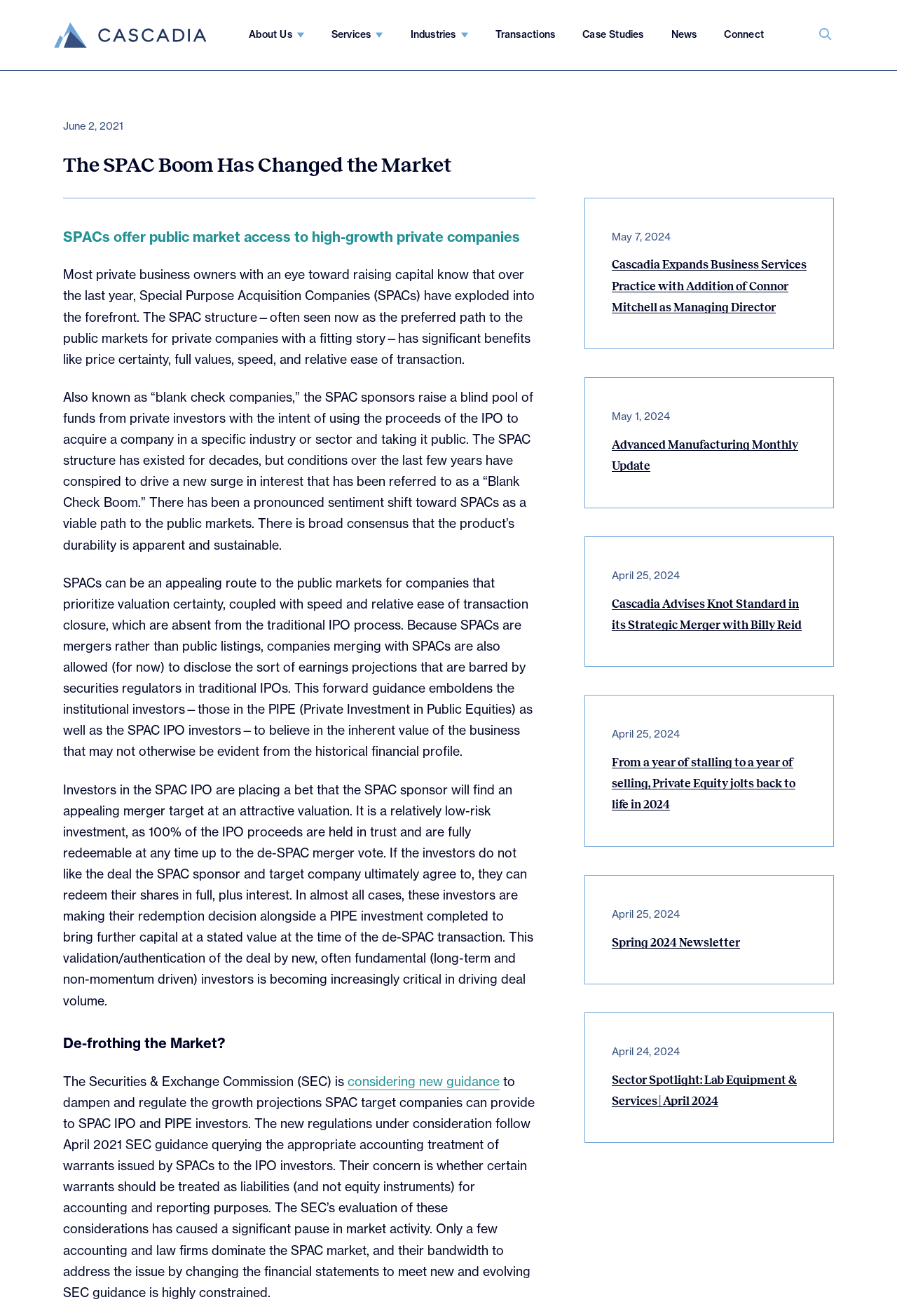What is the purpose of SPACs according to the webpage?
Refer to the image and respond with a one-word or short-phrase answer.

public market access to high-growth private companies